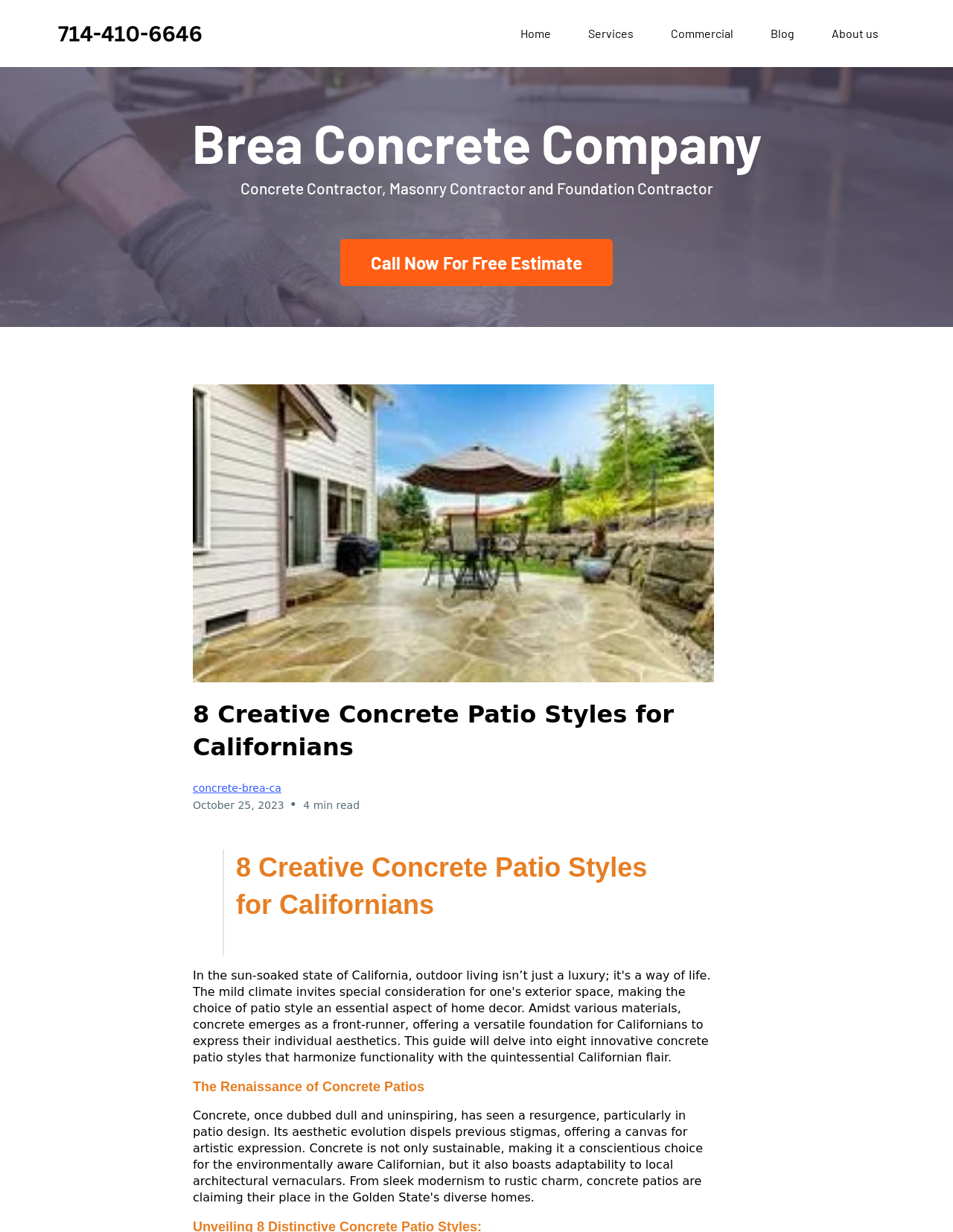Find the bounding box coordinates of the clickable region needed to perform the following instruction: "Search for something". The coordinates should be provided as four float numbers between 0 and 1, i.e., [left, top, right, bottom].

None